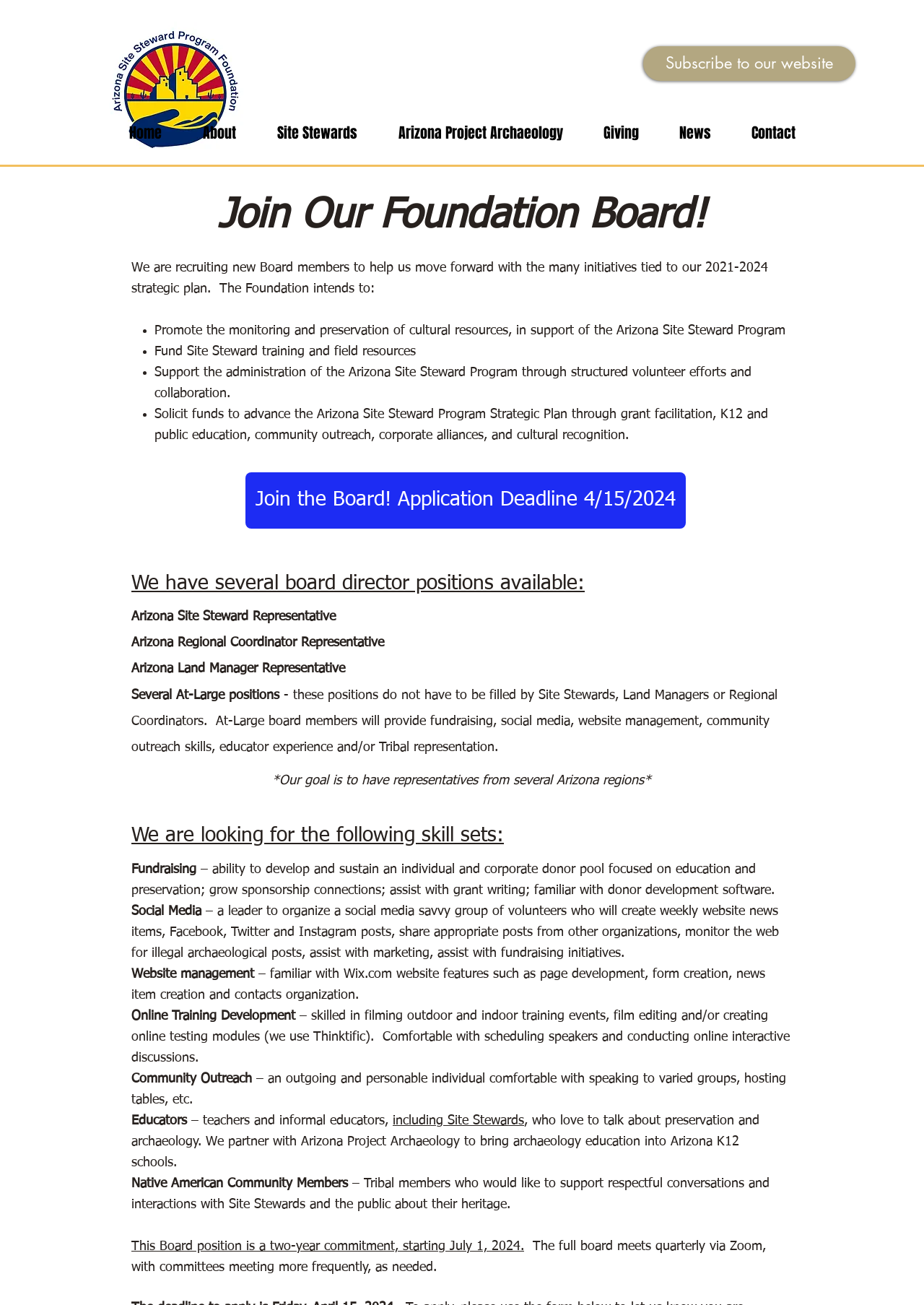What is the term of the Board position?
Answer the question with a single word or phrase by looking at the picture.

Two-year commitment